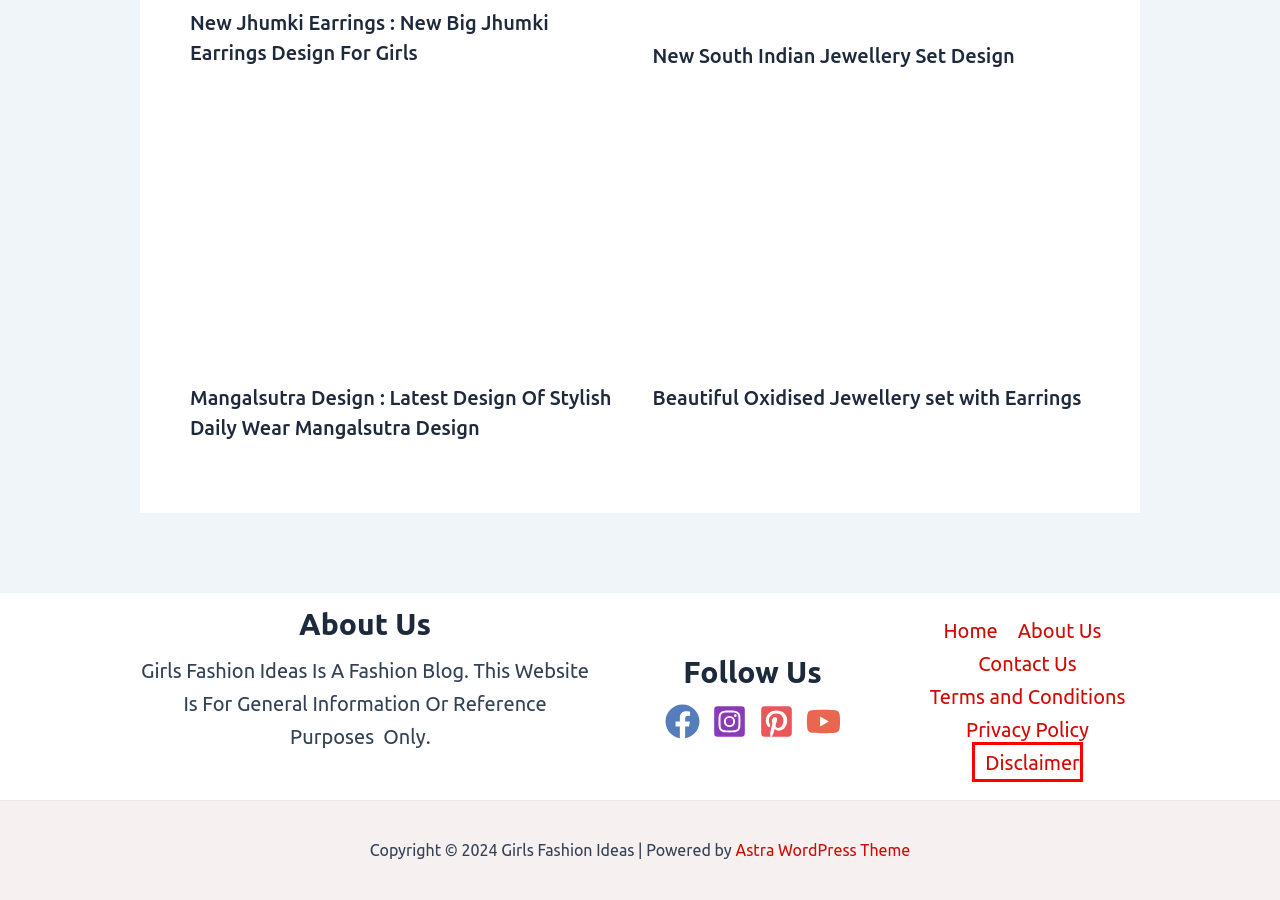With the provided webpage screenshot containing a red bounding box around a UI element, determine which description best matches the new webpage that appears after clicking the selected element. The choices are:
A. Contact Us - Girls Fashion Ideas
B. Beautiful Oxidised Jewellery set with Earrings - Girls Fashion Ideas
C. Disclaimer - Girls Fashion Ideas
D. Mangalsutra Design : Latest Design Of Stylish Daily Wear Mangalsutra Design - Girls Fashion Ideas
E. Terms and Conditions - Girls Fashion Ideas
F. About Us - Girls Fashion Ideas
G. Privacy Policy - Girls Fashion Ideas
H. New Jhumki Earrings : New Big Jhumki Earrings Design For Girls - Girls Fashion Ideas

C